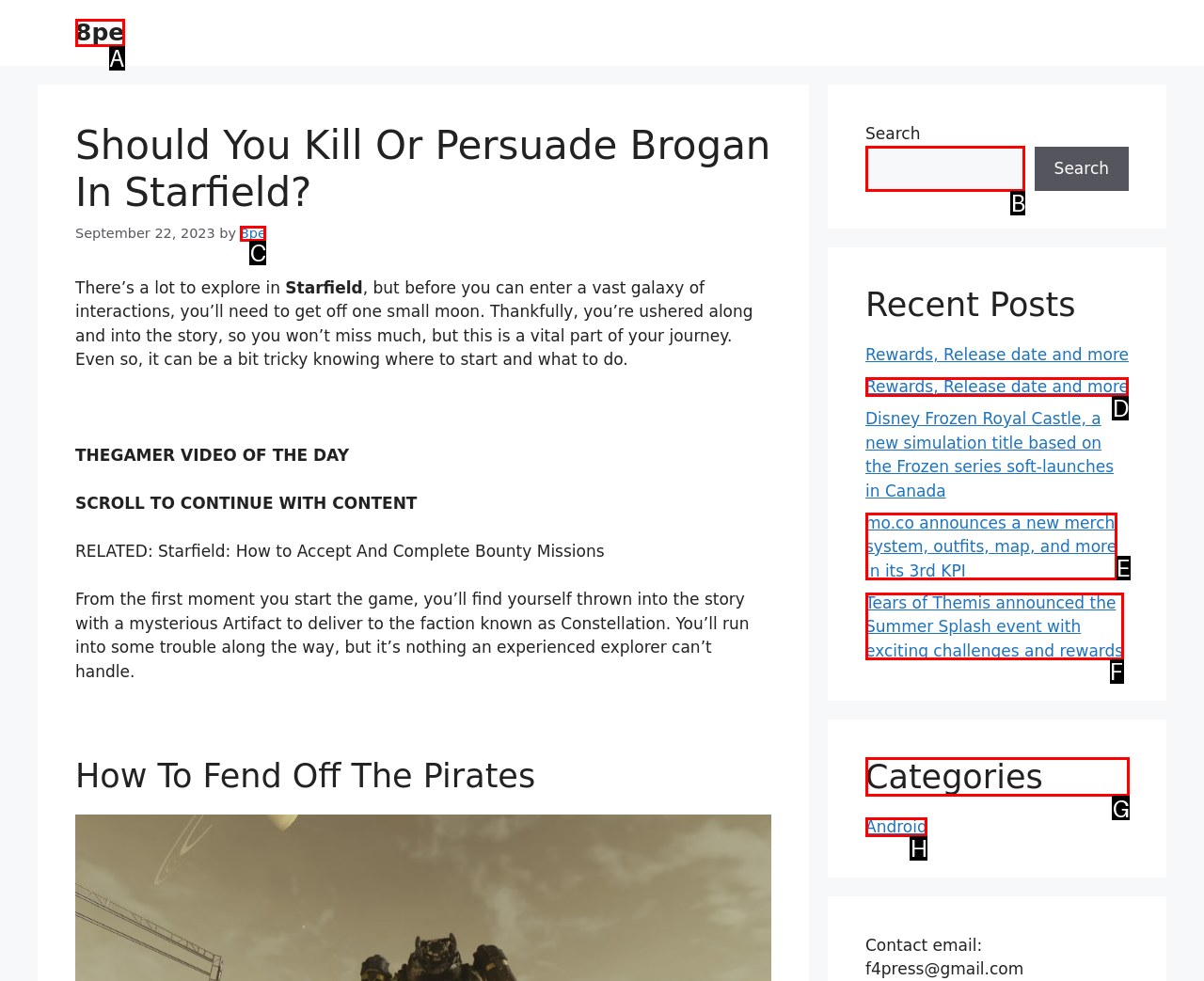Identify the correct UI element to click to achieve the task: View the Categories section.
Answer with the letter of the appropriate option from the choices given.

G